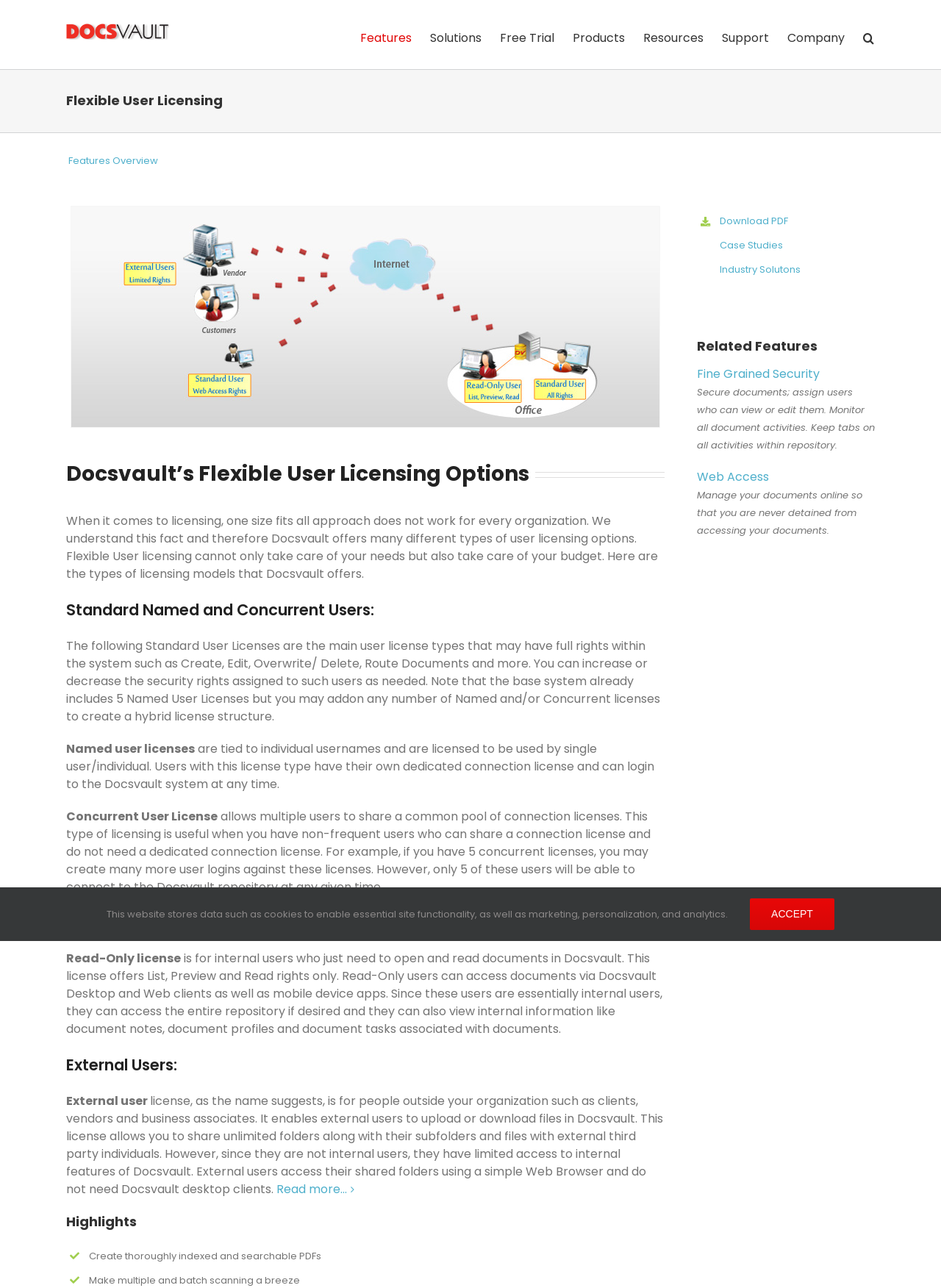Find the bounding box coordinates of the element to click in order to complete the given instruction: "Download the PDF."

[0.765, 0.166, 0.838, 0.177]